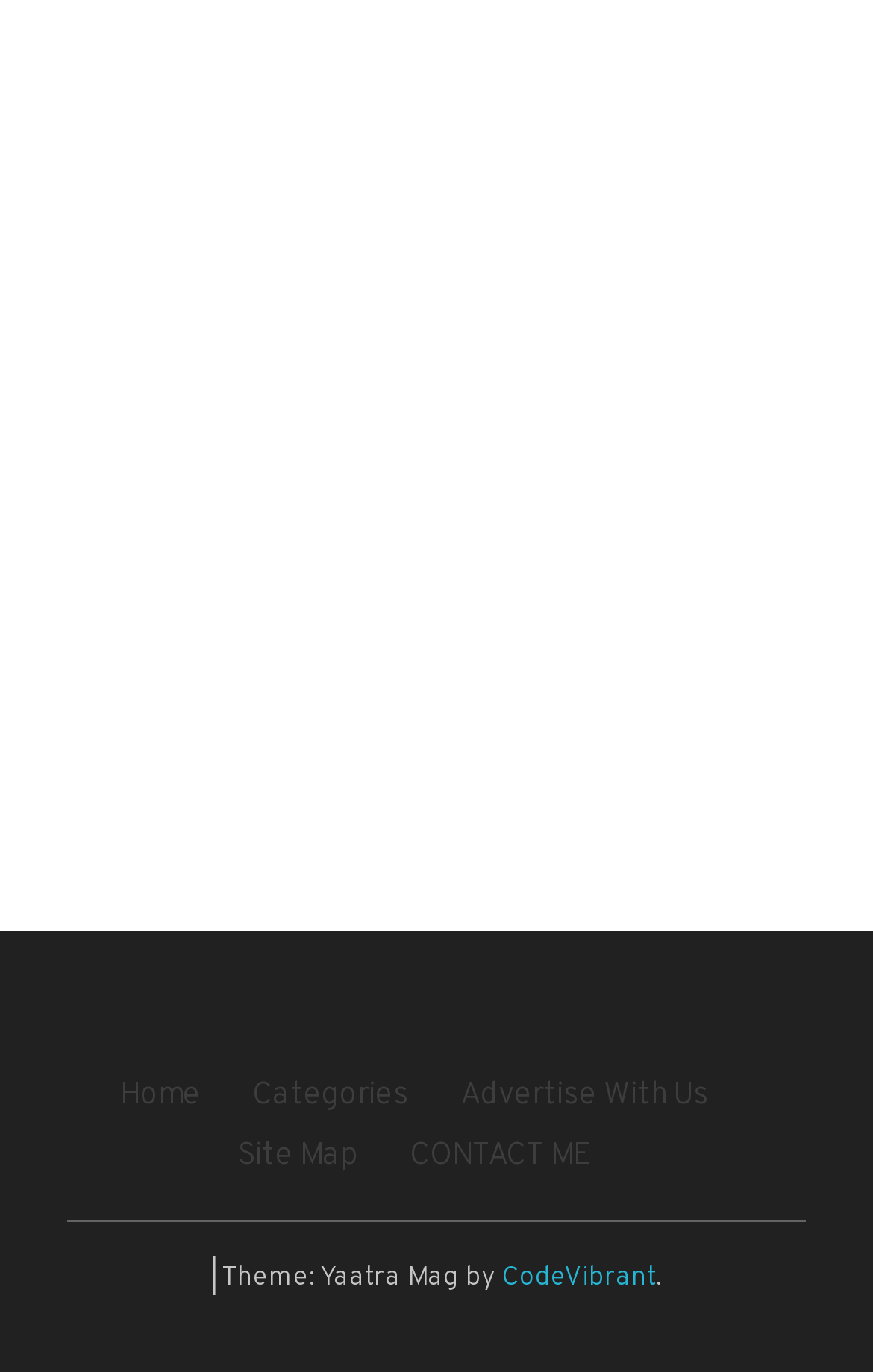Respond concisely with one word or phrase to the following query:
How many links are in the footer?

5